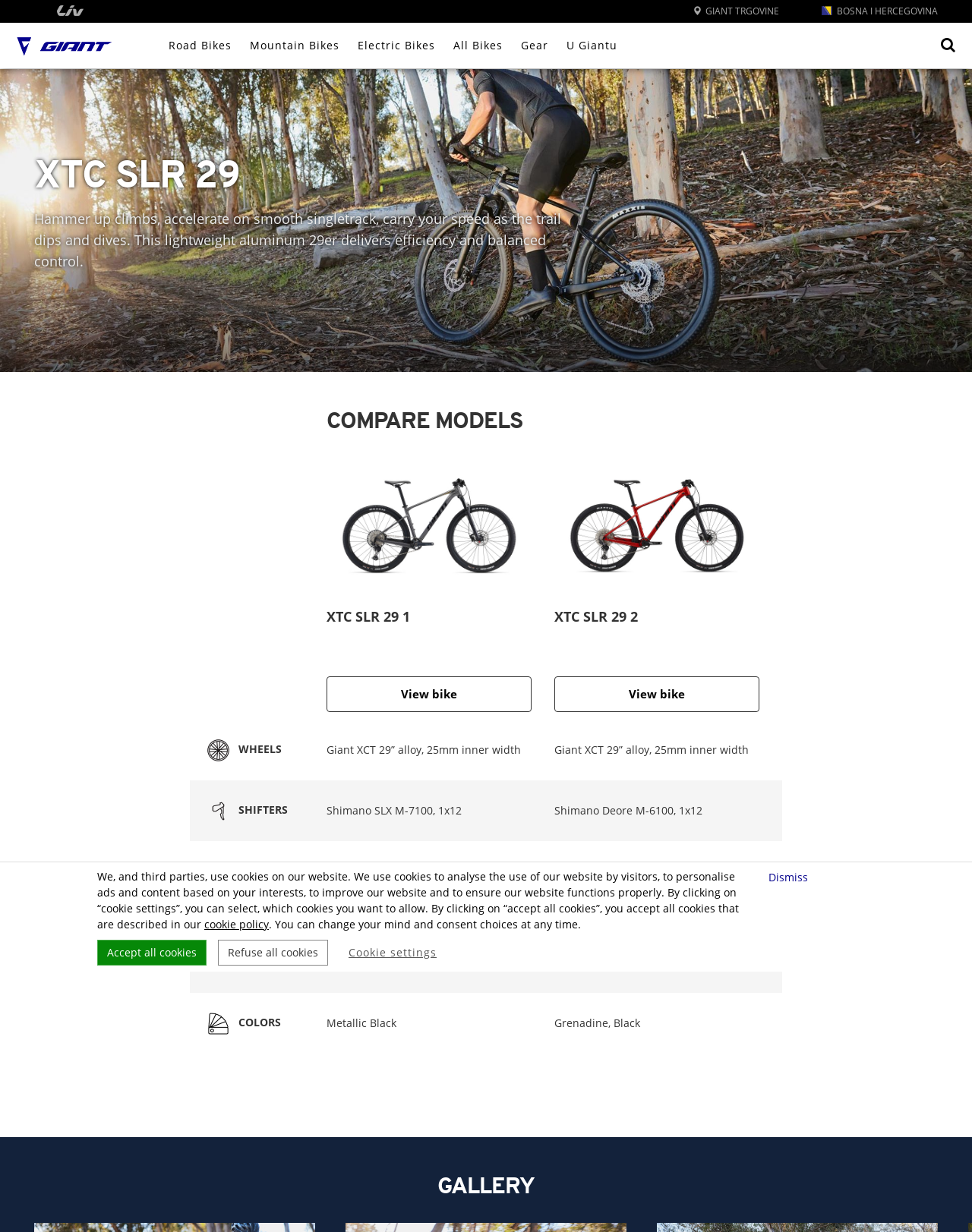Answer the following inquiry with a single word or phrase:
What type of bike is XTC SLR 29?

Mountain Bike